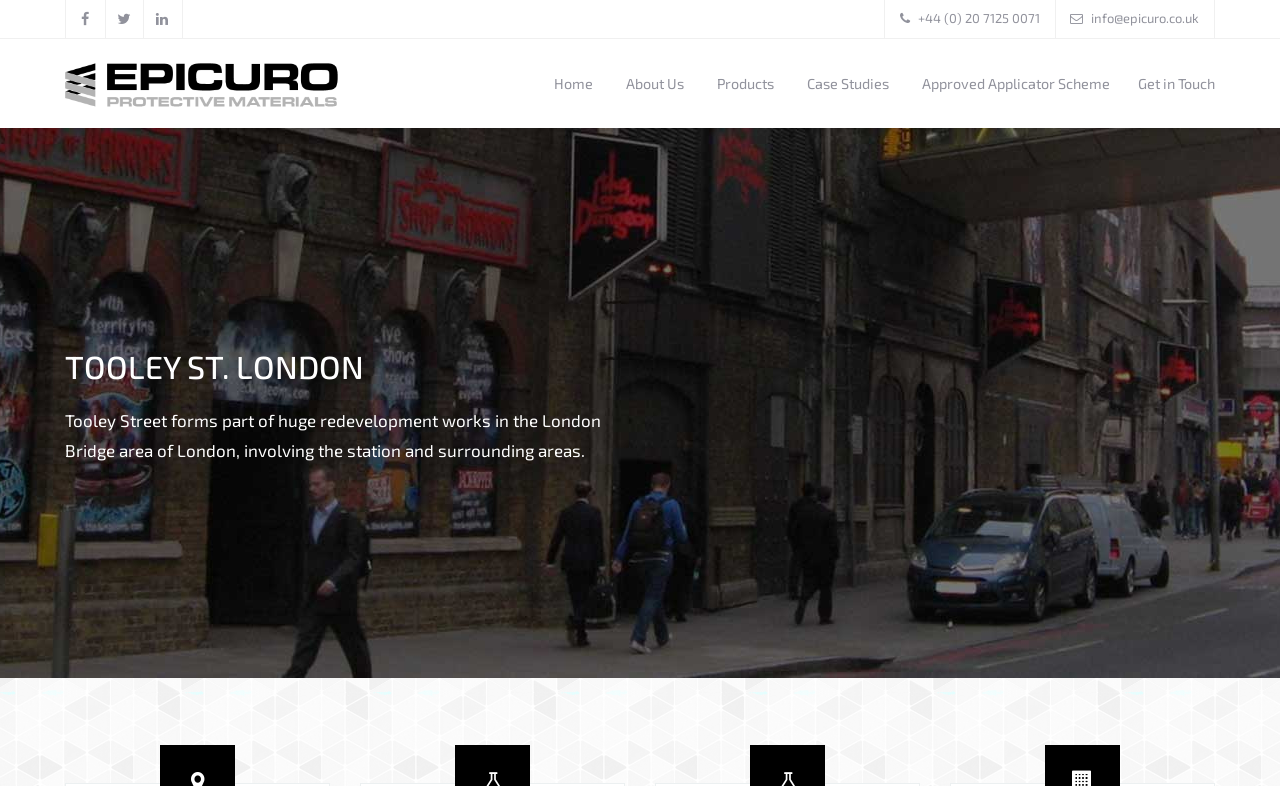How many social media links are there?
Using the image as a reference, answer the question with a short word or phrase.

3